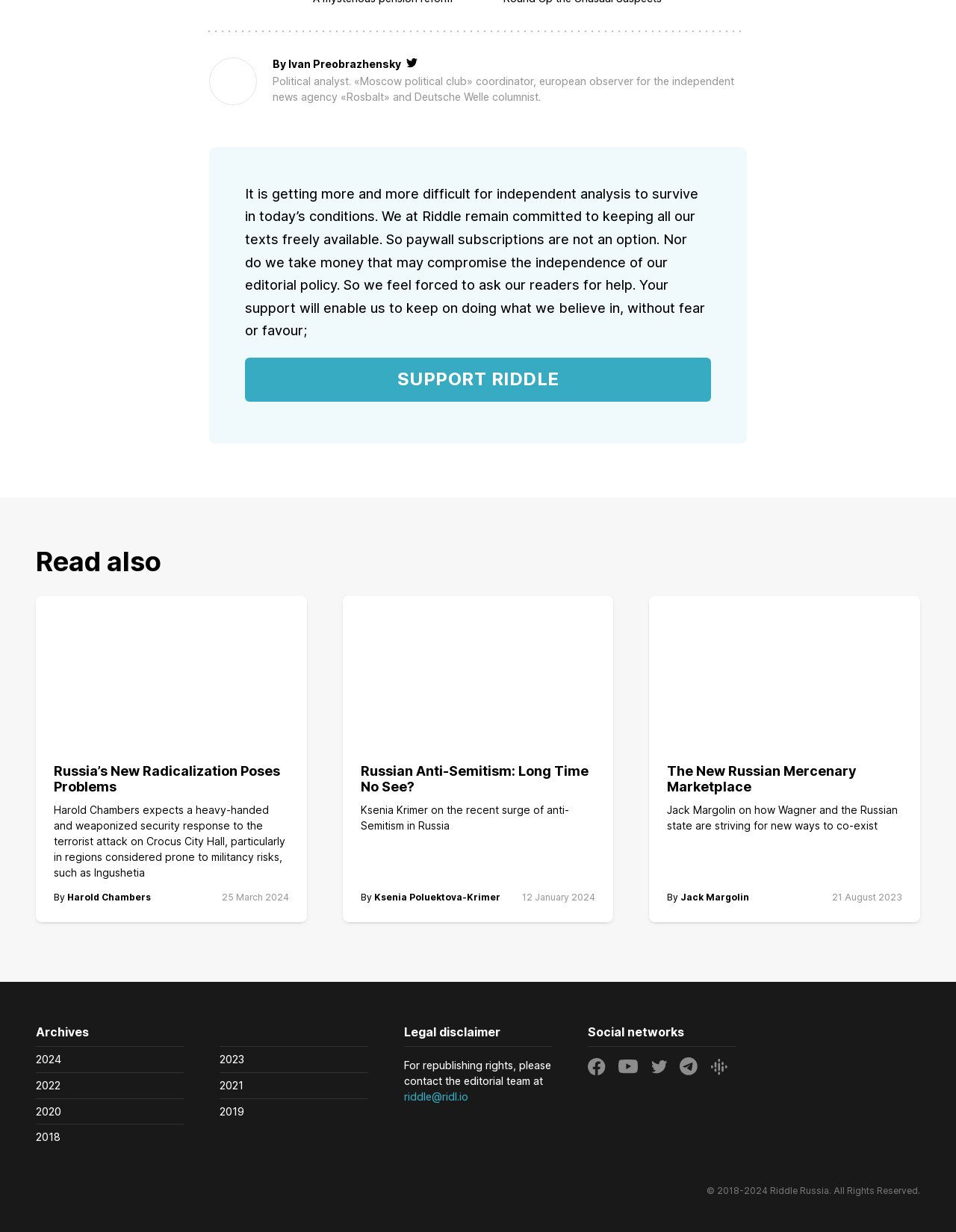Please provide a detailed answer to the question below by examining the image:
What is the date of the third article?

The third article has a footer with the text '21 August 2023' which is likely the date of the article.